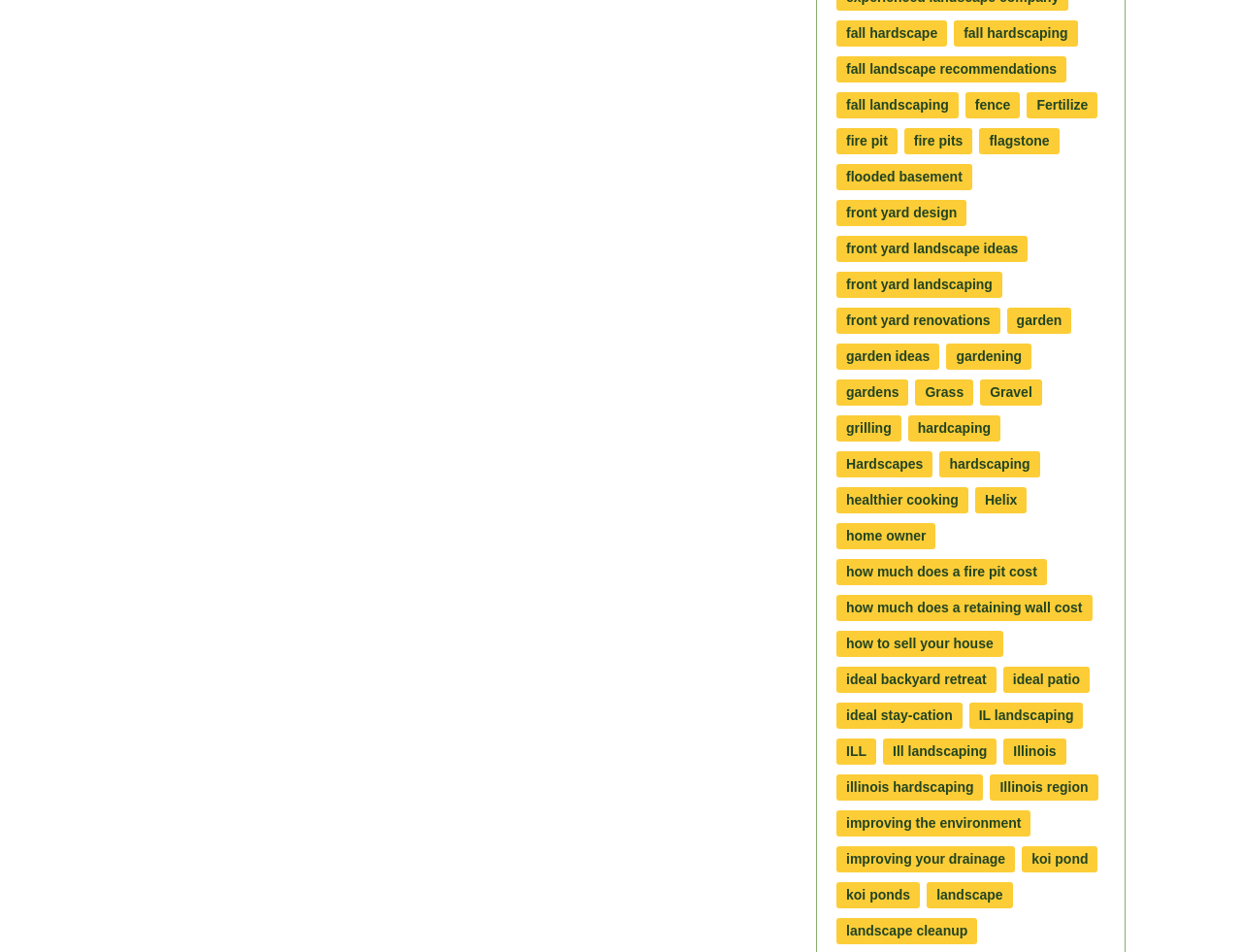Specify the bounding box coordinates of the element's area that should be clicked to execute the given instruction: "Learn more about Sustainable investing". The coordinates should be four float numbers between 0 and 1, i.e., [left, top, right, bottom].

None